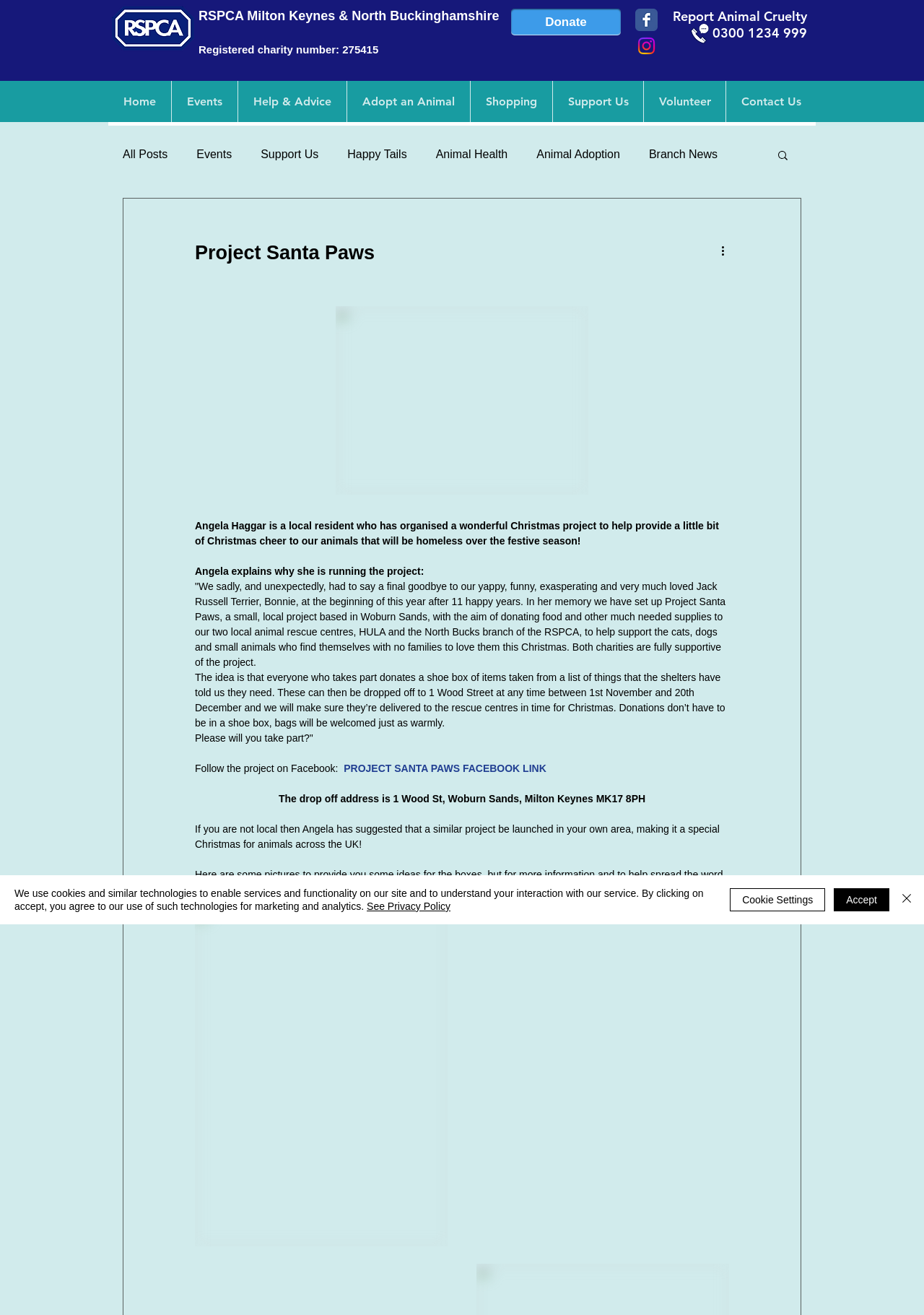Review the image closely and give a comprehensive answer to the question: What is the name of the charity?

The charity's name is mentioned in the heading 'RSPCA Milton Keynes & North Buckinghamshire' which is located at the top of the webpage.